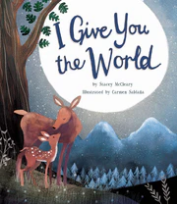What is the mother deer protecting?
Answer the question with a detailed and thorough explanation.

The caption describes the cover art as depicting a serene nighttime scene where a mother deer stands protectively beside her fawn, indicating that the mother deer is protecting her fawn.